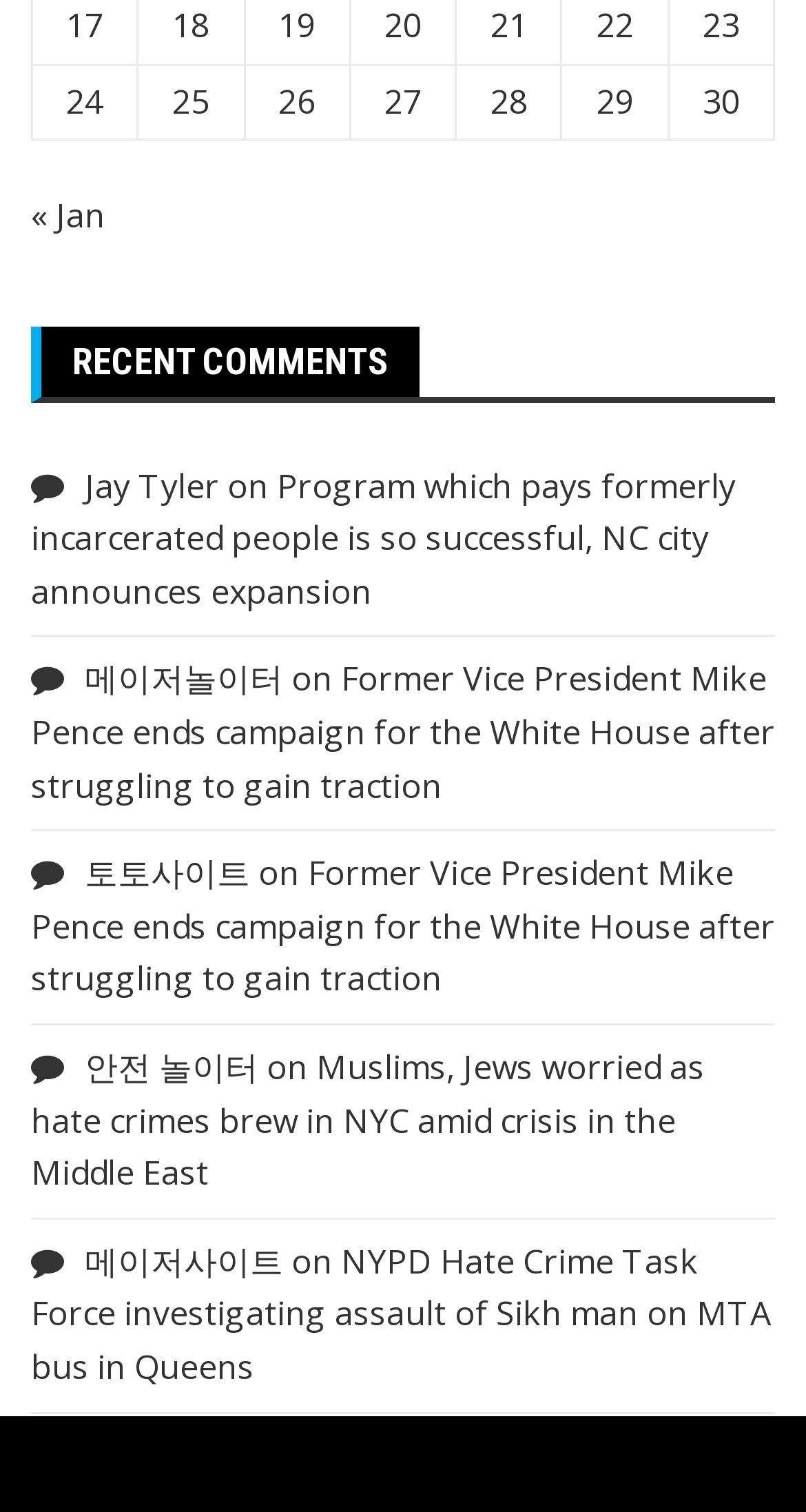Point out the bounding box coordinates of the section to click in order to follow this instruction: "Read article about Program which pays formerly incarcerated people".

[0.038, 0.306, 0.913, 0.406]